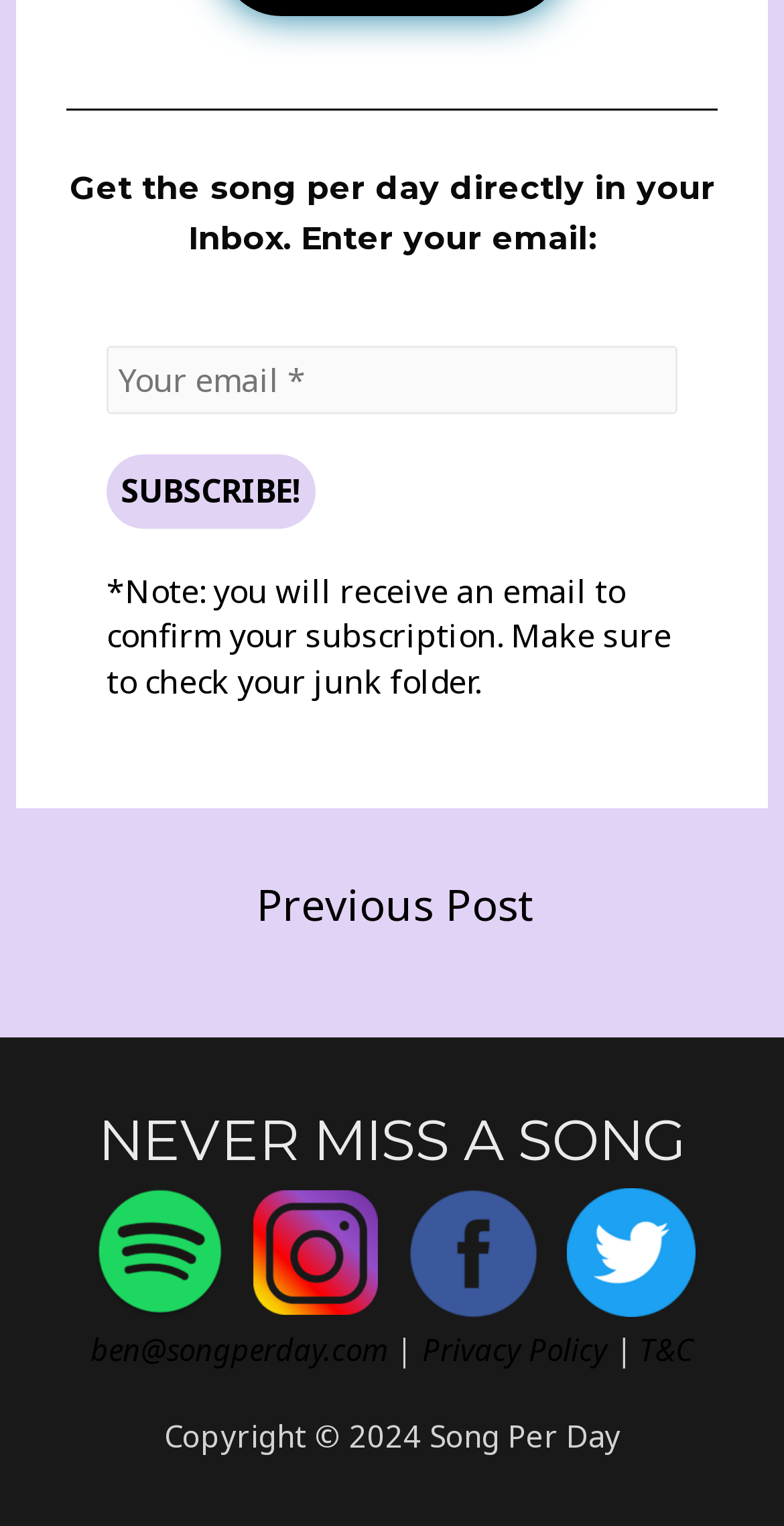Please identify the bounding box coordinates for the region that you need to click to follow this instruction: "Open Spotify".

[0.114, 0.805, 0.291, 0.832]